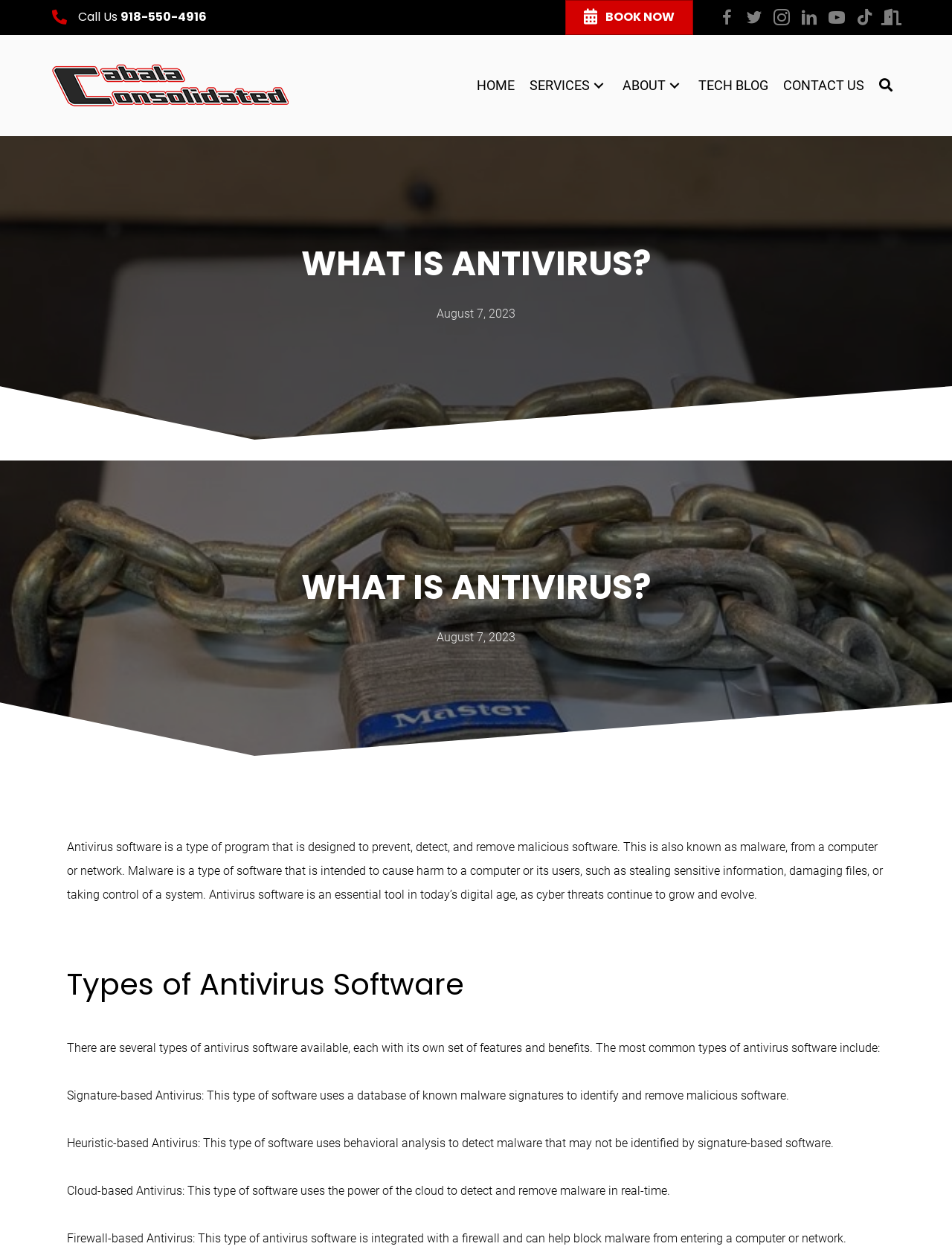Use a single word or phrase to answer the question:
What is the position of the 'Book Now' button?

Top right